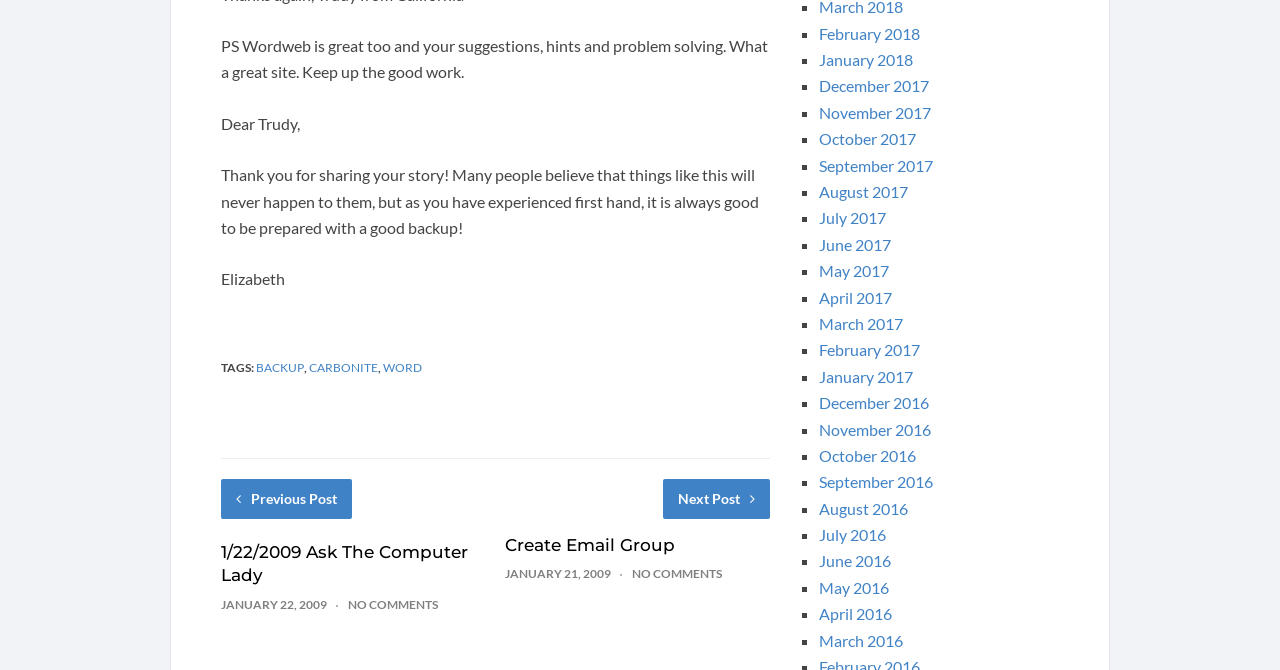What is the category of the 'BACKUP' tag?
Using the image as a reference, give an elaborate response to the question.

I found the 'BACKUP' tag and saw that it is listed under the 'TAGS:' category, indicating that 'BACKUP' is a tag.